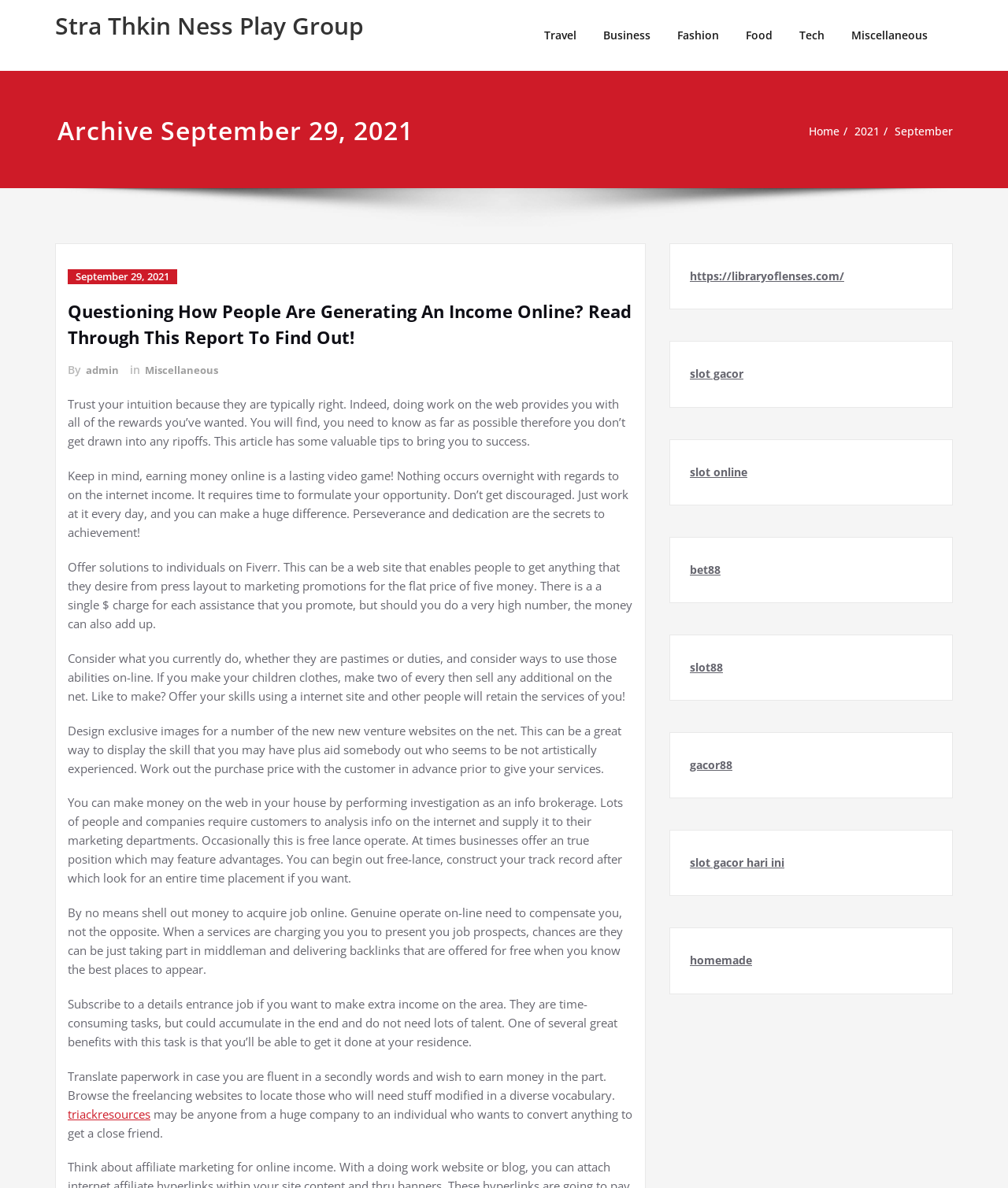Please give a short response to the question using one word or a phrase:
How many links are there in the top navigation menu?

6